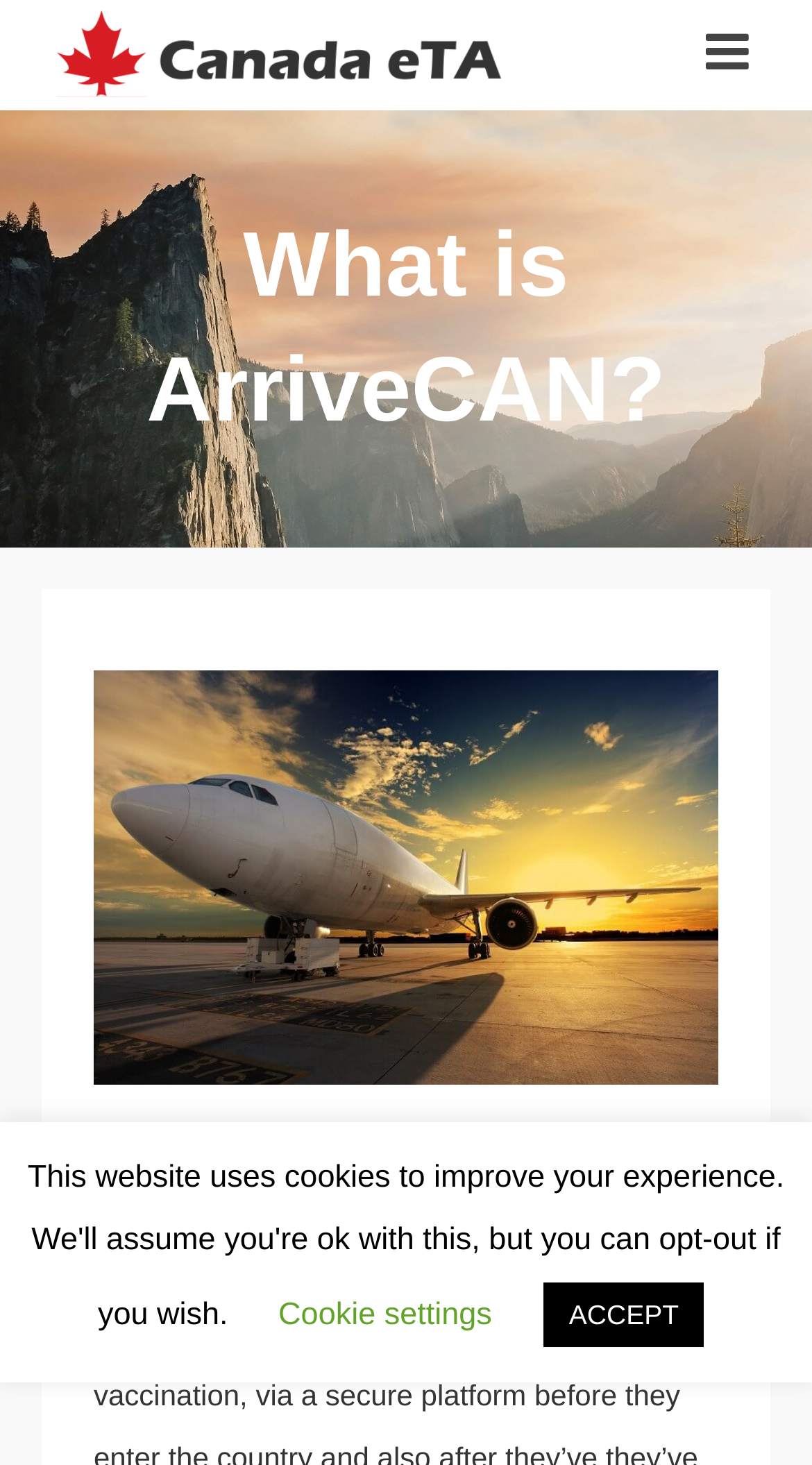What is the purpose of the link at the top of the webpage?
Carefully analyze the image and provide a detailed answer to the question.

Although there is a link element at the top of the webpage, its purpose is not explicitly stated. It might be a navigation link or a reference to another webpage, but without more context, it's difficult to determine its exact purpose.